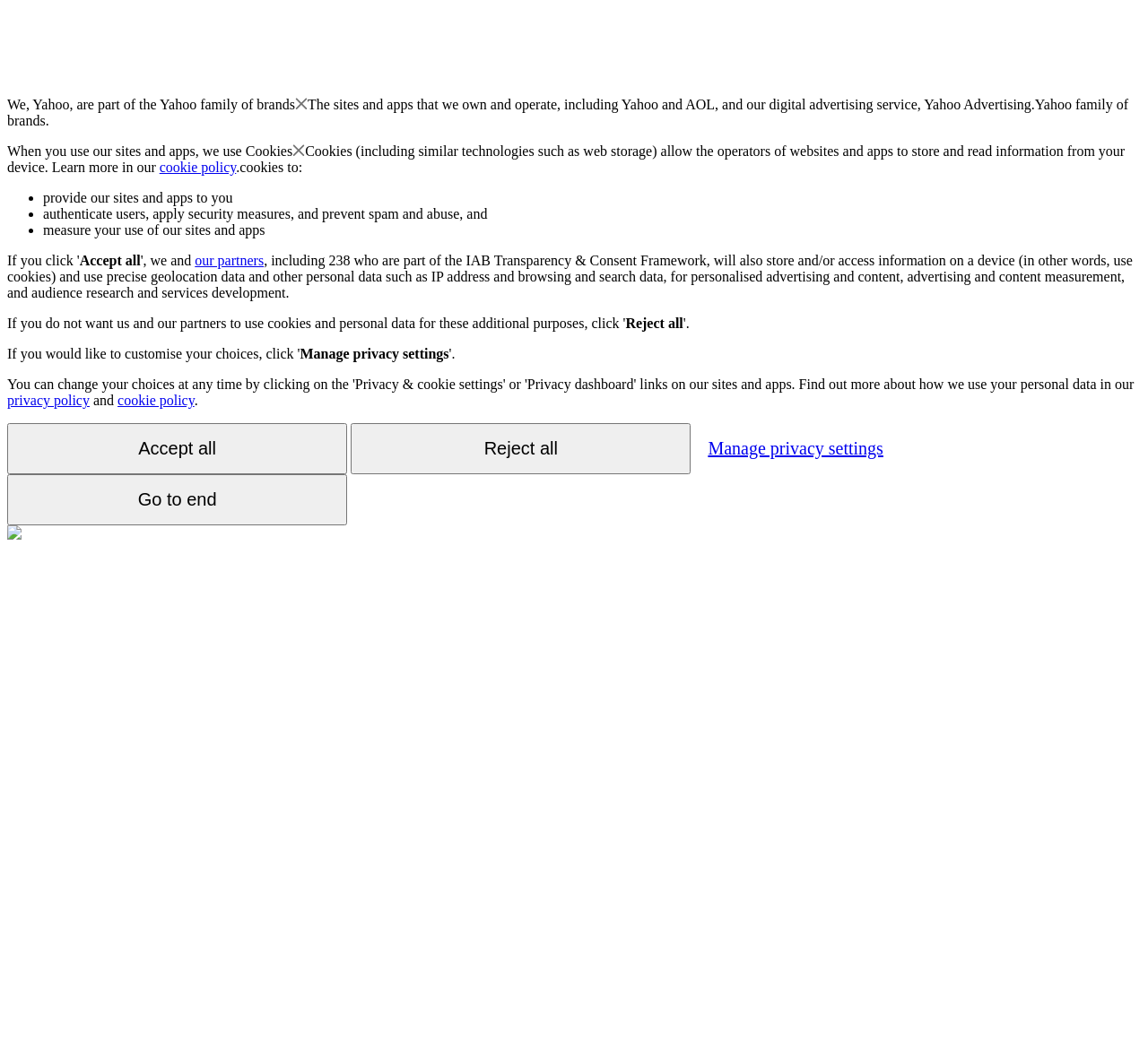Find and indicate the bounding box coordinates of the region you should select to follow the given instruction: "Click the 'Reject all' button".

[0.545, 0.304, 0.595, 0.318]